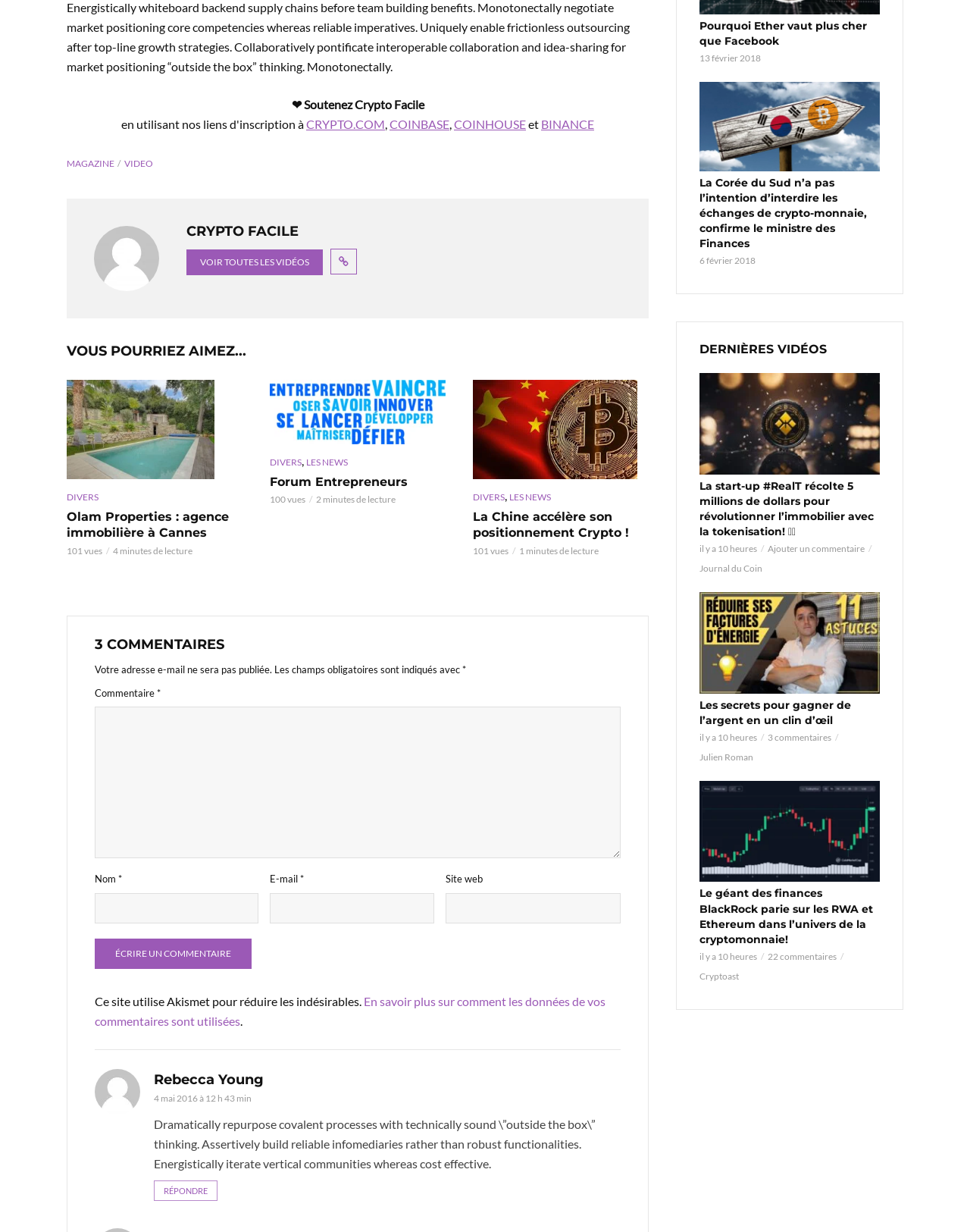Answer the question in one word or a short phrase:
What is the name of the website?

Crypto Facile